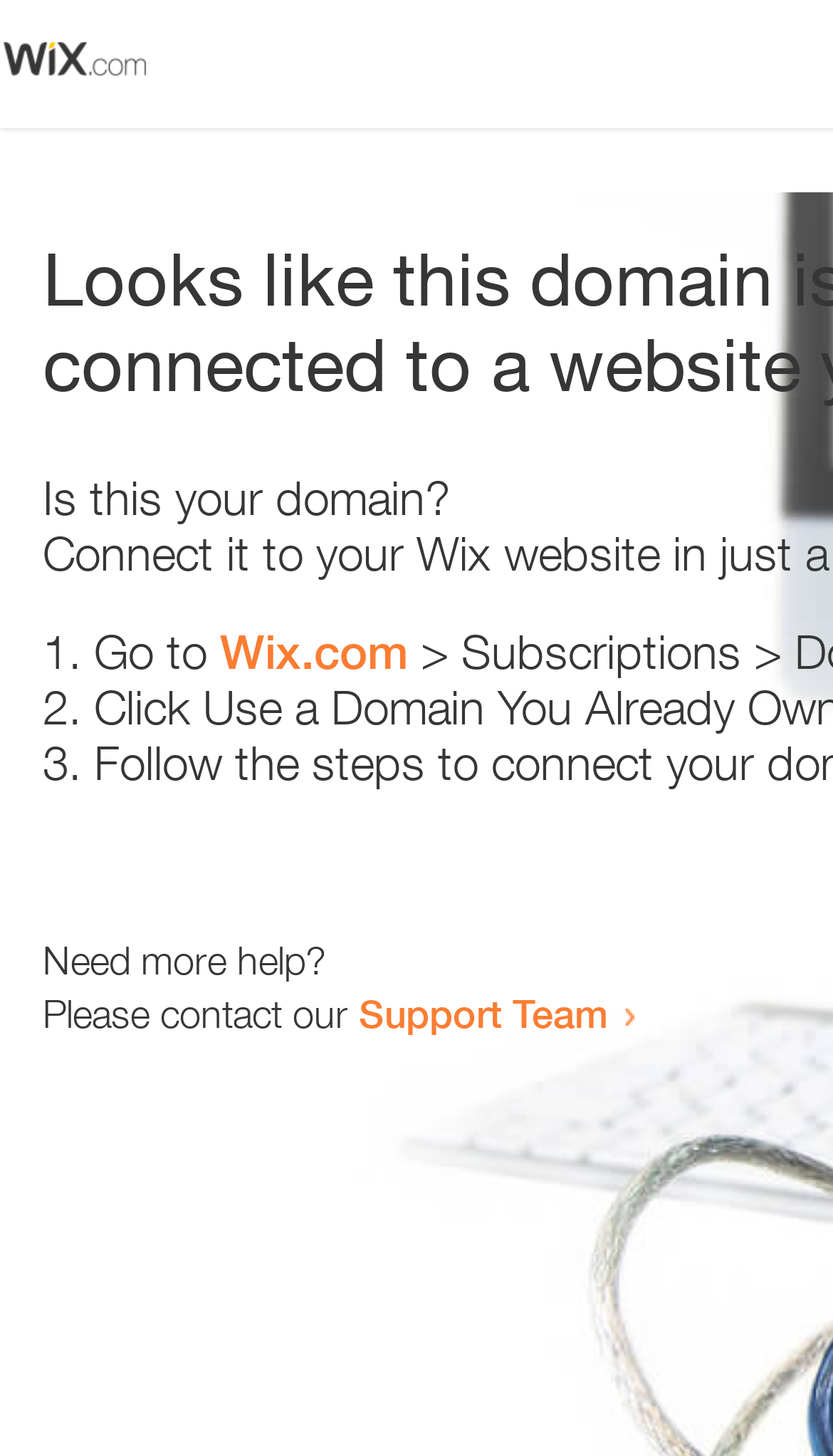Please specify the bounding box coordinates in the format (top-left x, top-left y, bottom-right x, bottom-right y), with all values as floating point numbers between 0 and 1. Identify the bounding box of the UI element described by: slgadmin

None